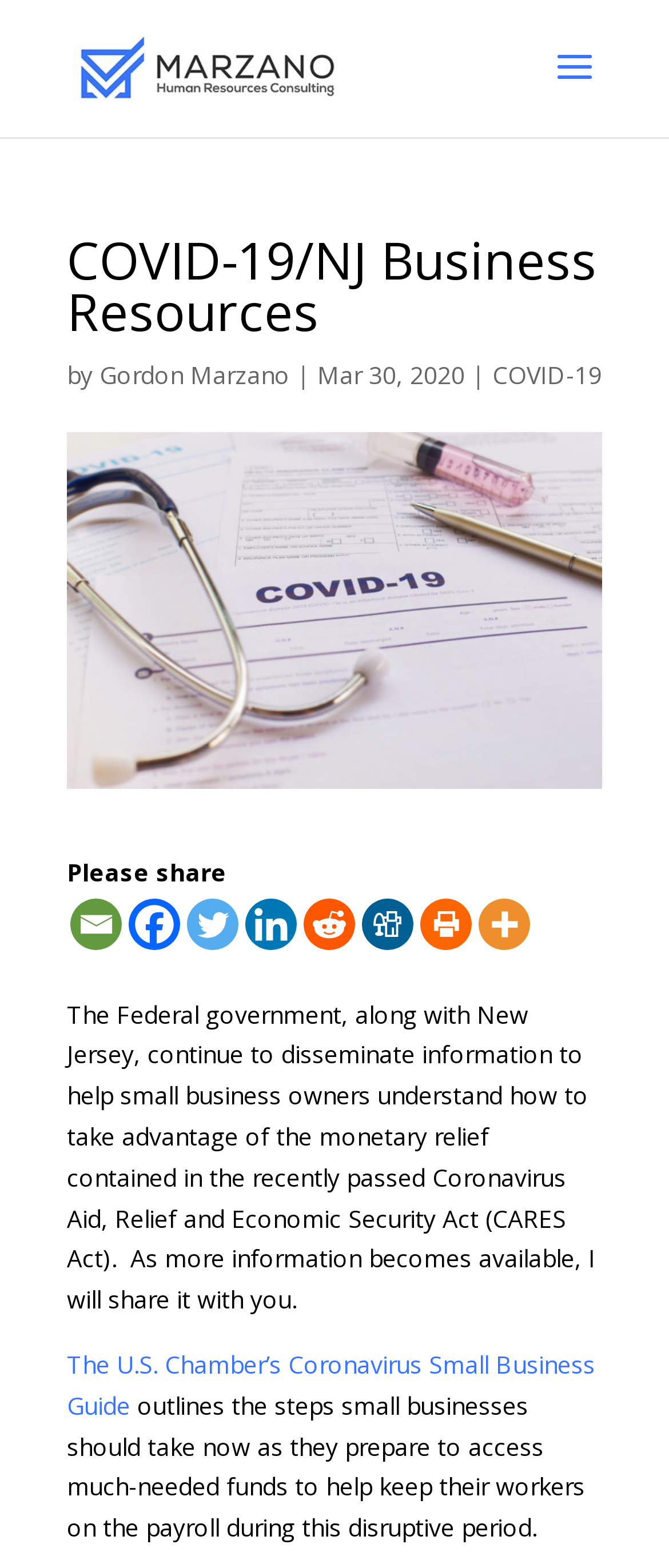Please locate the bounding box coordinates for the element that should be clicked to achieve the following instruction: "share via Email". Ensure the coordinates are given as four float numbers between 0 and 1, i.e., [left, top, right, bottom].

[0.105, 0.573, 0.182, 0.606]